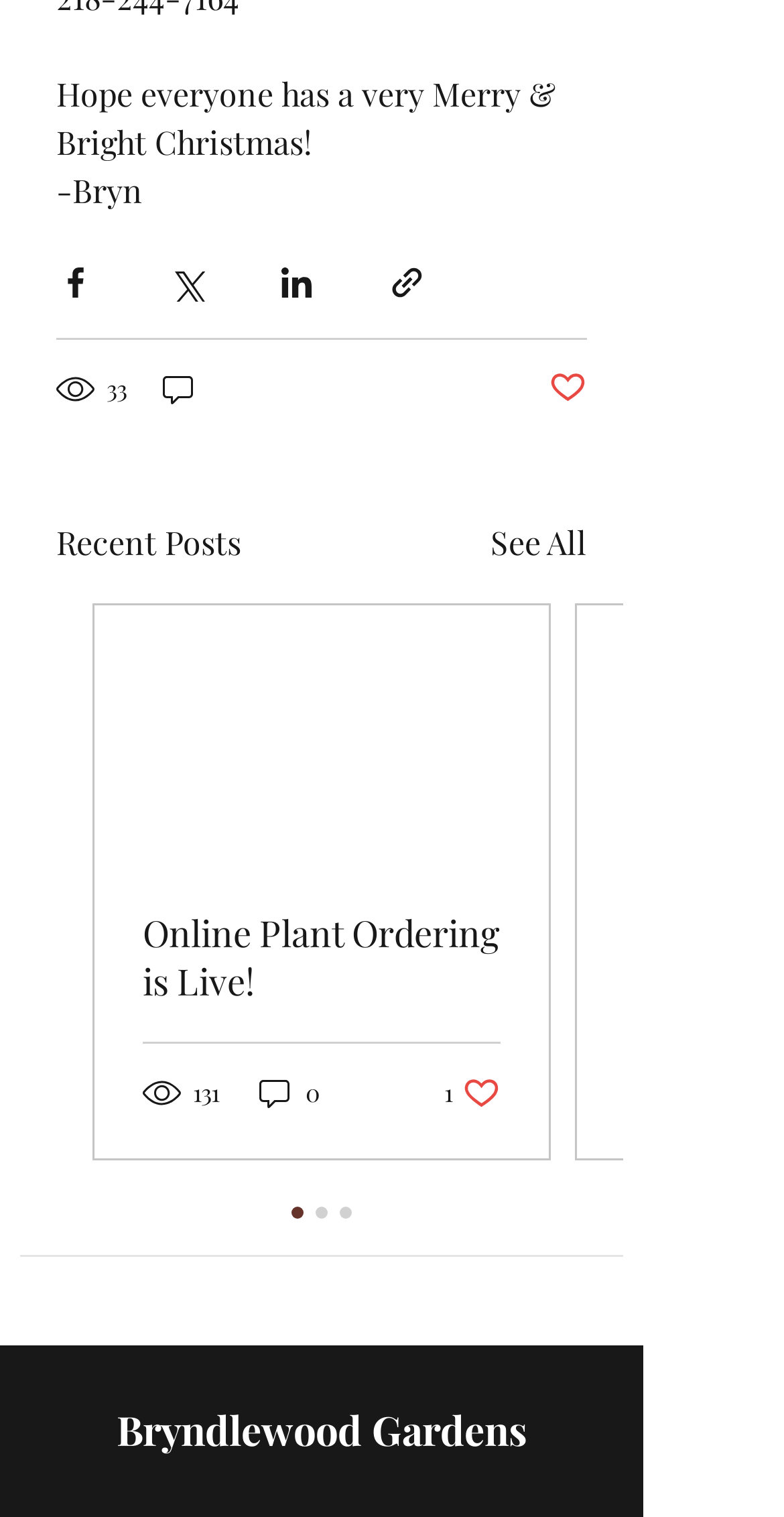Using the details in the image, give a detailed response to the question below:
What is the name of the website?

I found the link 'Bryndlewood Gardens' at the bottom of the webpage, which is likely to be the name of the website. Therefore, the name of the website is Bryndlewood Gardens.